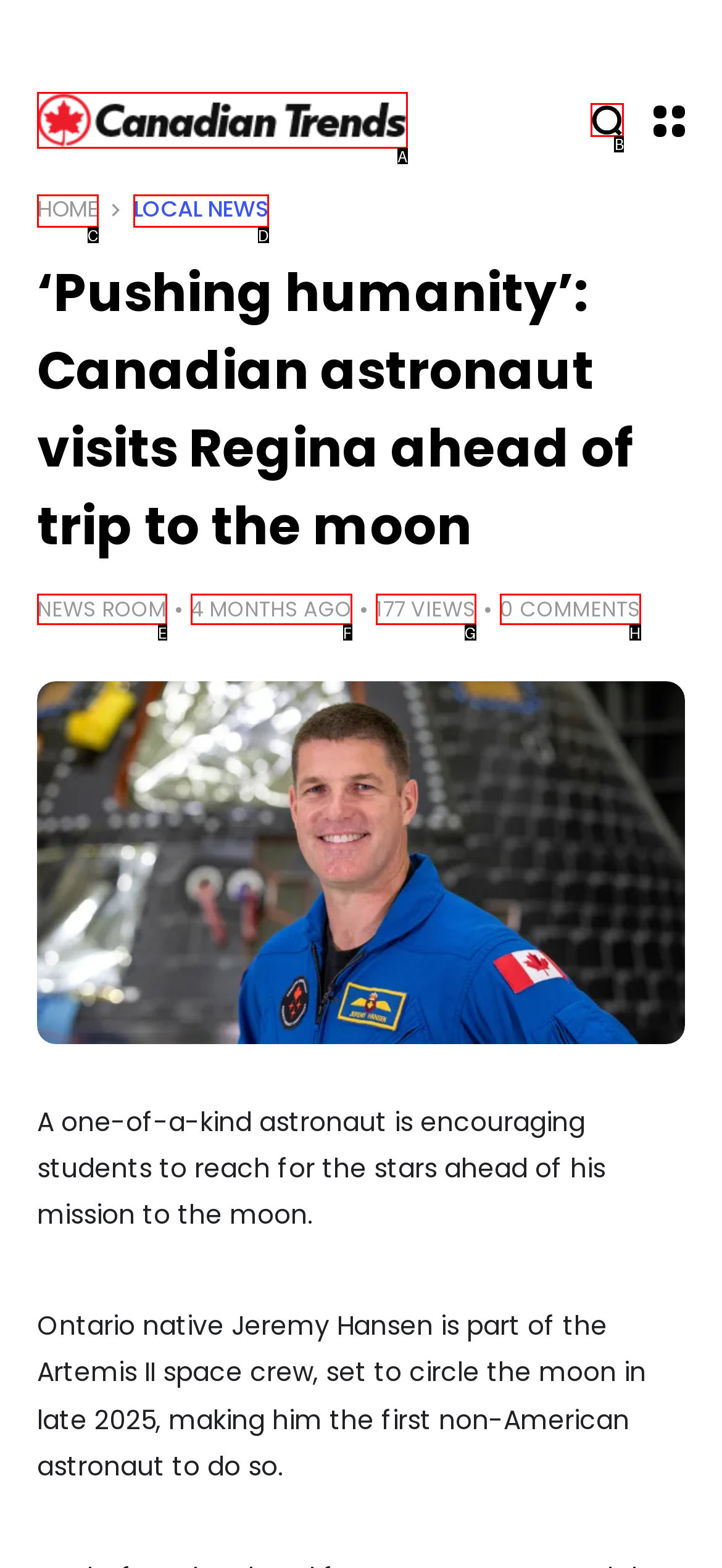Determine which HTML element to click to execute the following task: search for something Answer with the letter of the selected option.

B